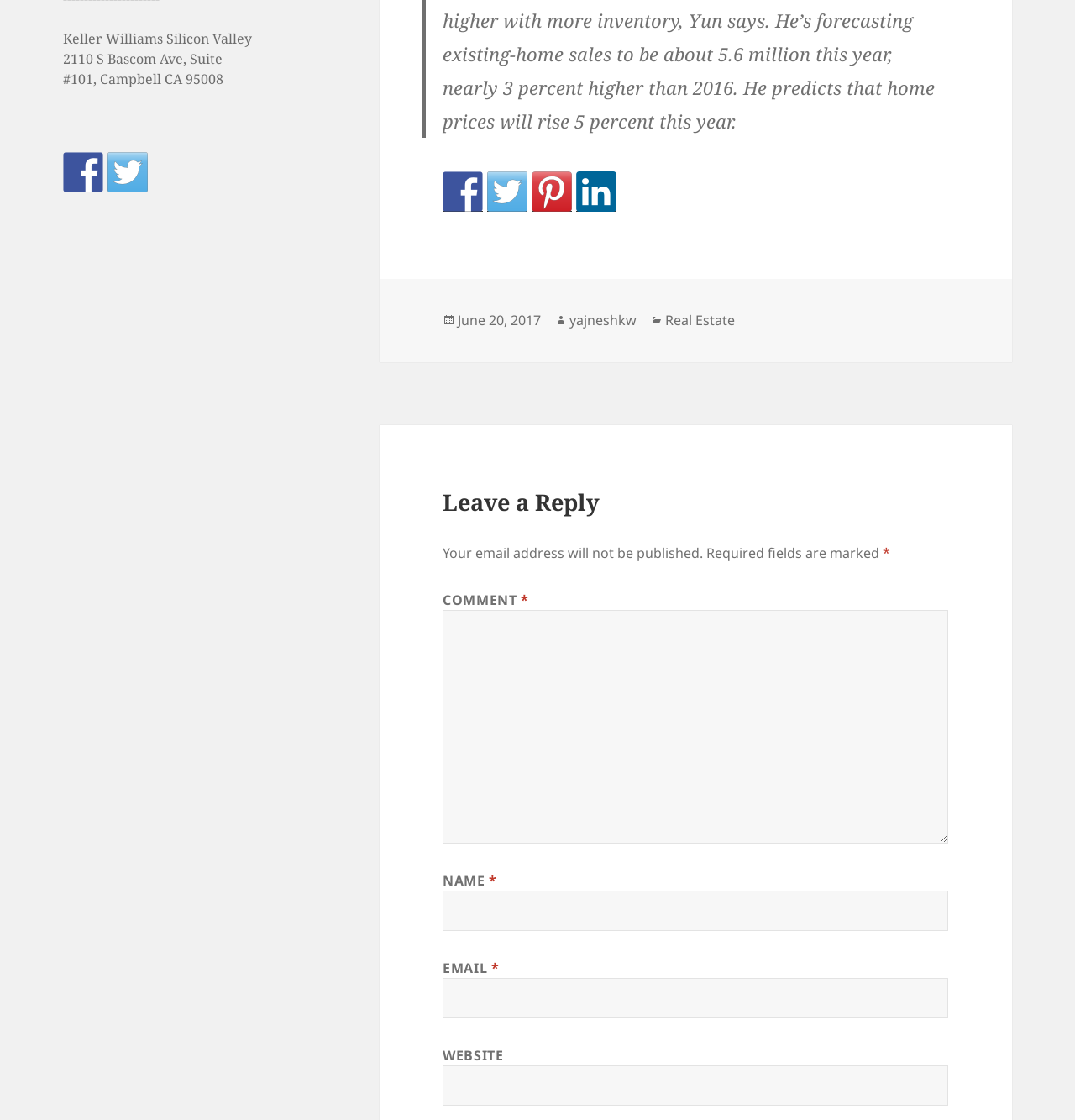Please identify the bounding box coordinates of where to click in order to follow the instruction: "Enter your email".

[0.412, 0.873, 0.882, 0.909]